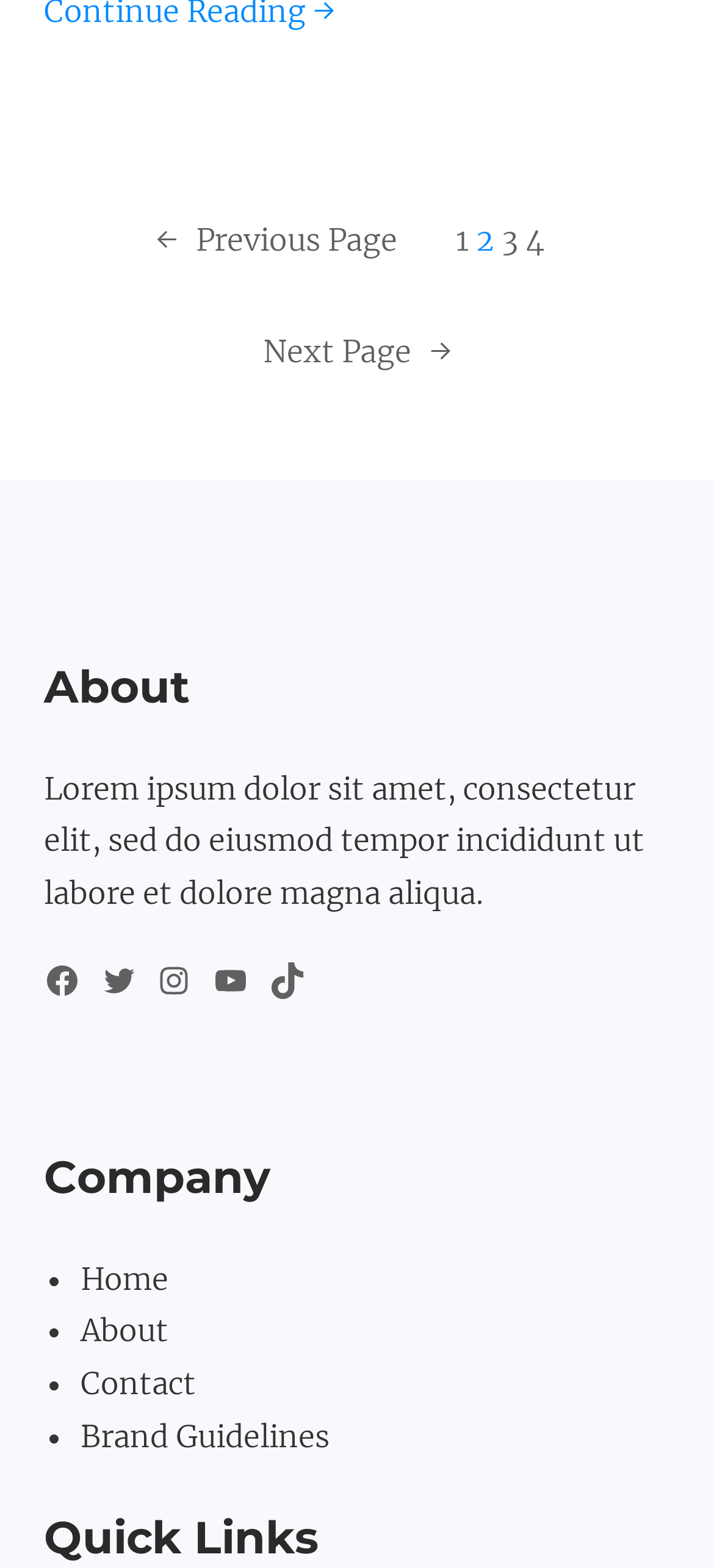What is the main topic of the text?
Craft a detailed and extensive response to the question.

I analyzed the StaticText element with a bounding box coordinate of [0.062, 0.491, 0.903, 0.581] and found that it contains the text 'Lorem ipsum dolor sit amet, consectetur elit, sed do eiusmod tempor incididunt ut labore et dolore magna aliqua.', which suggests that the main topic of the text is related to Lorem ipsum.